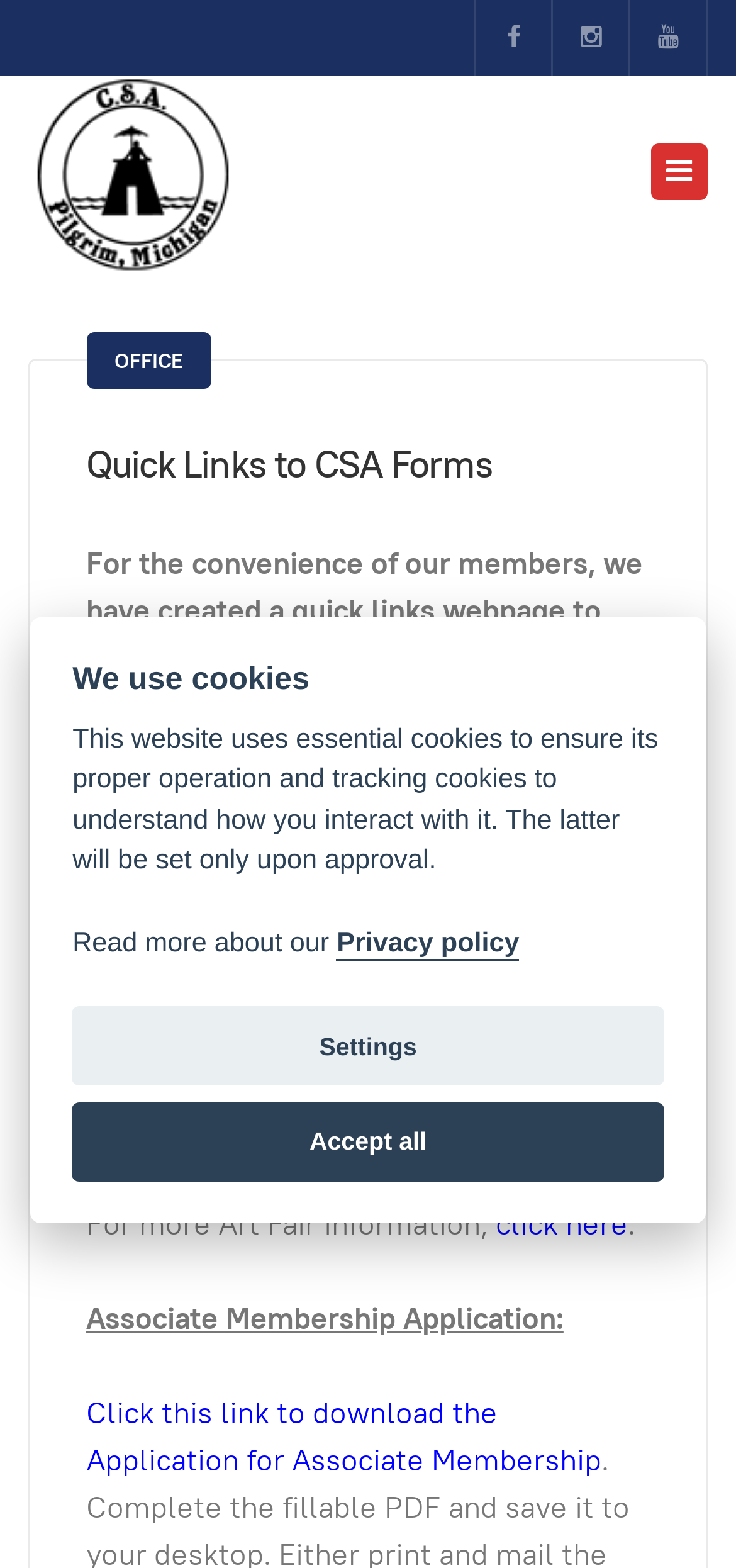How many CSA forms are listed on this webpage?
Look at the image and answer the question with a single word or phrase.

2